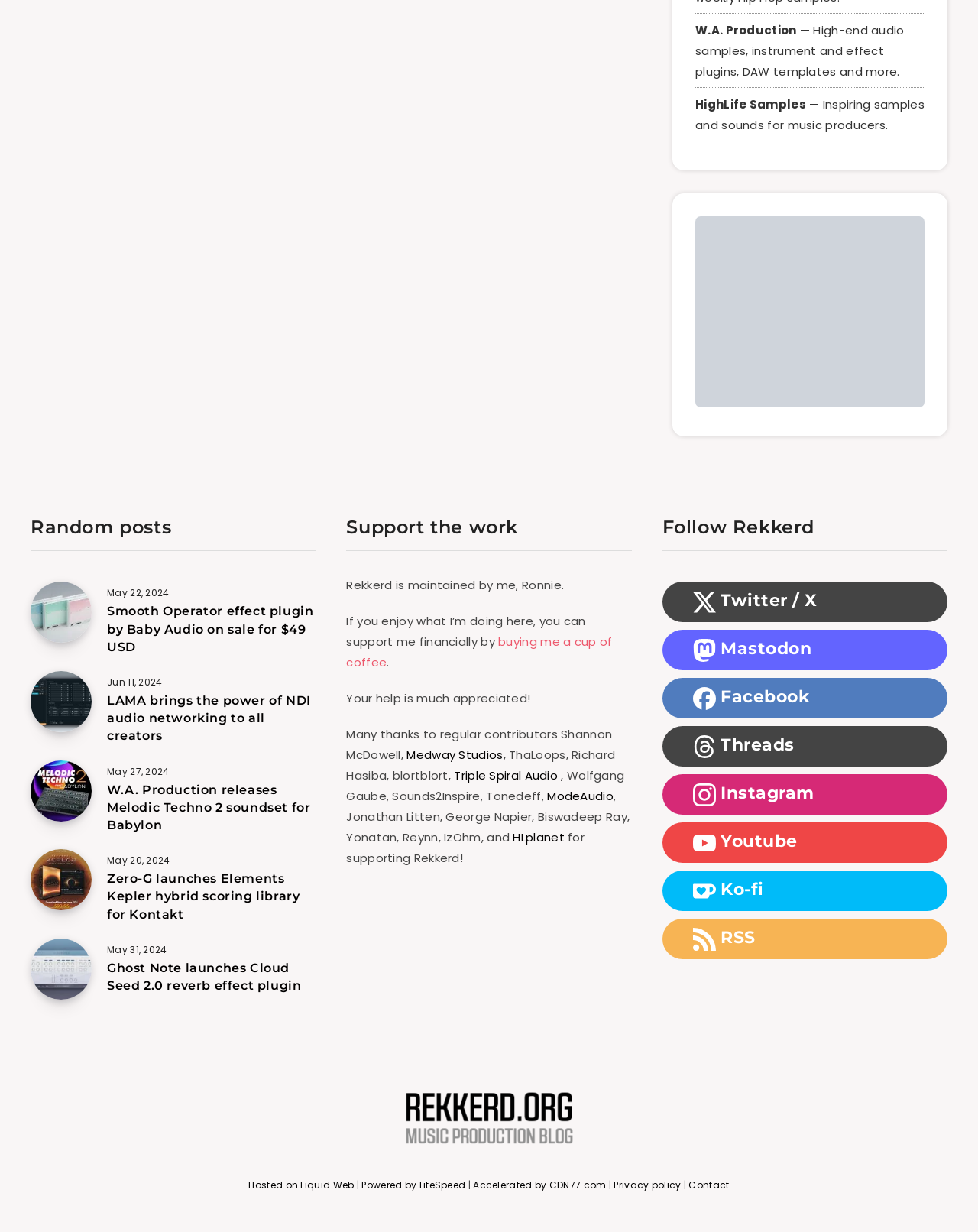Identify the bounding box coordinates for the UI element that matches this description: "July 2023".

None